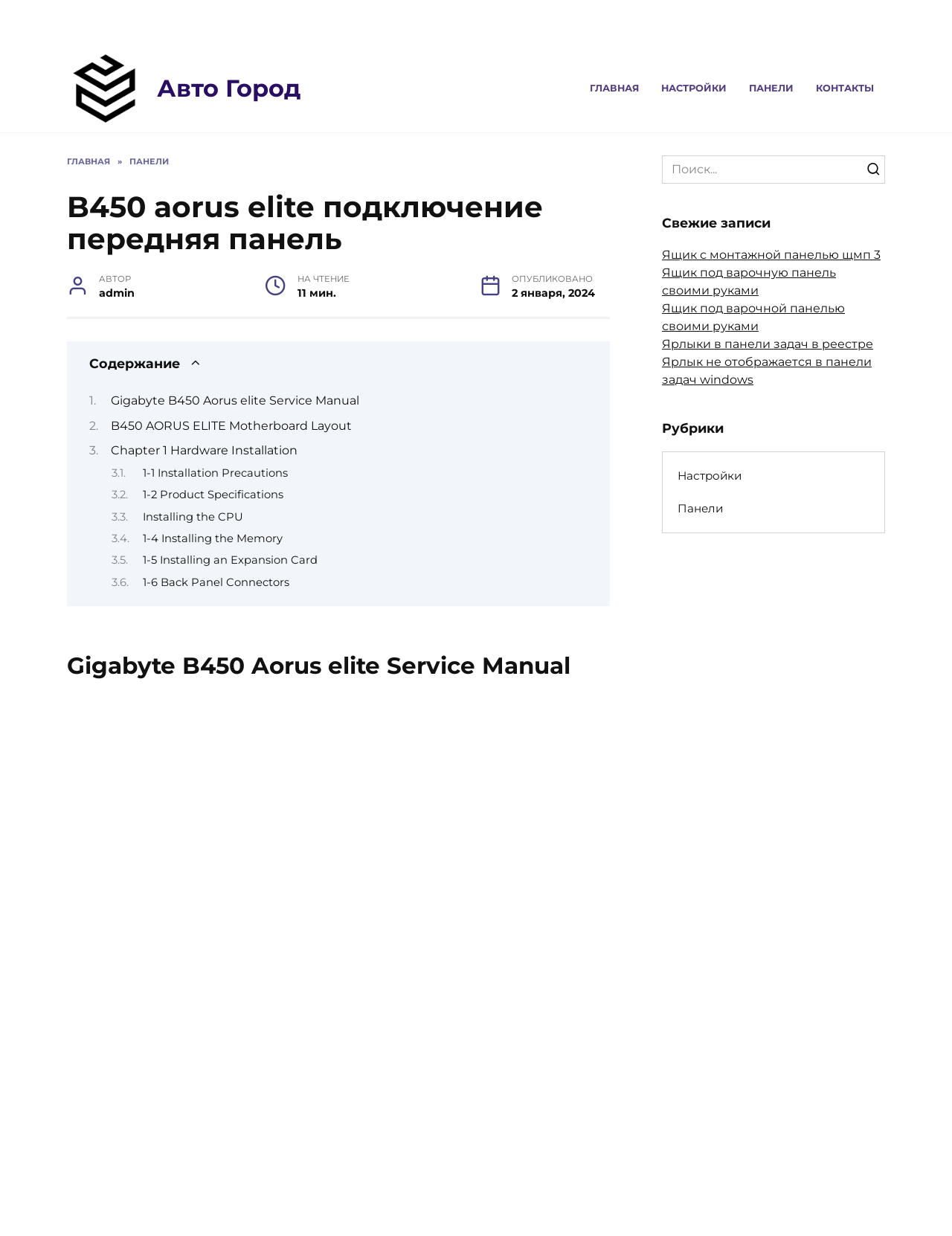Locate the bounding box coordinates of the clickable element to fulfill the following instruction: "Go to Gigabyte B450 Aorus elite Service Manual". Provide the coordinates as four float numbers between 0 and 1 in the format [left, top, right, bottom].

[0.116, 0.318, 0.377, 0.33]